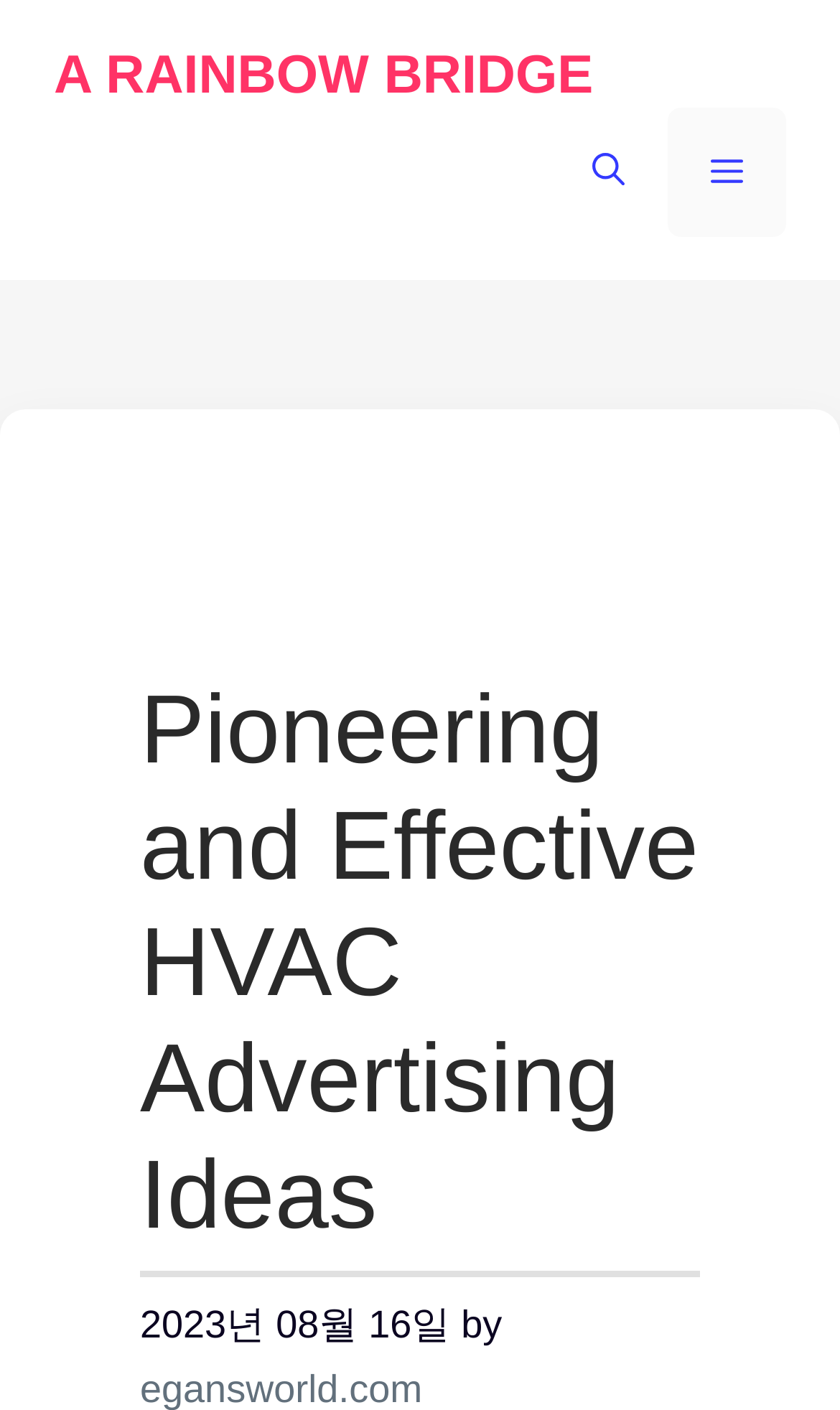Please extract the primary headline from the webpage.

Pioneering and Effective HVAC Advertising Ideas